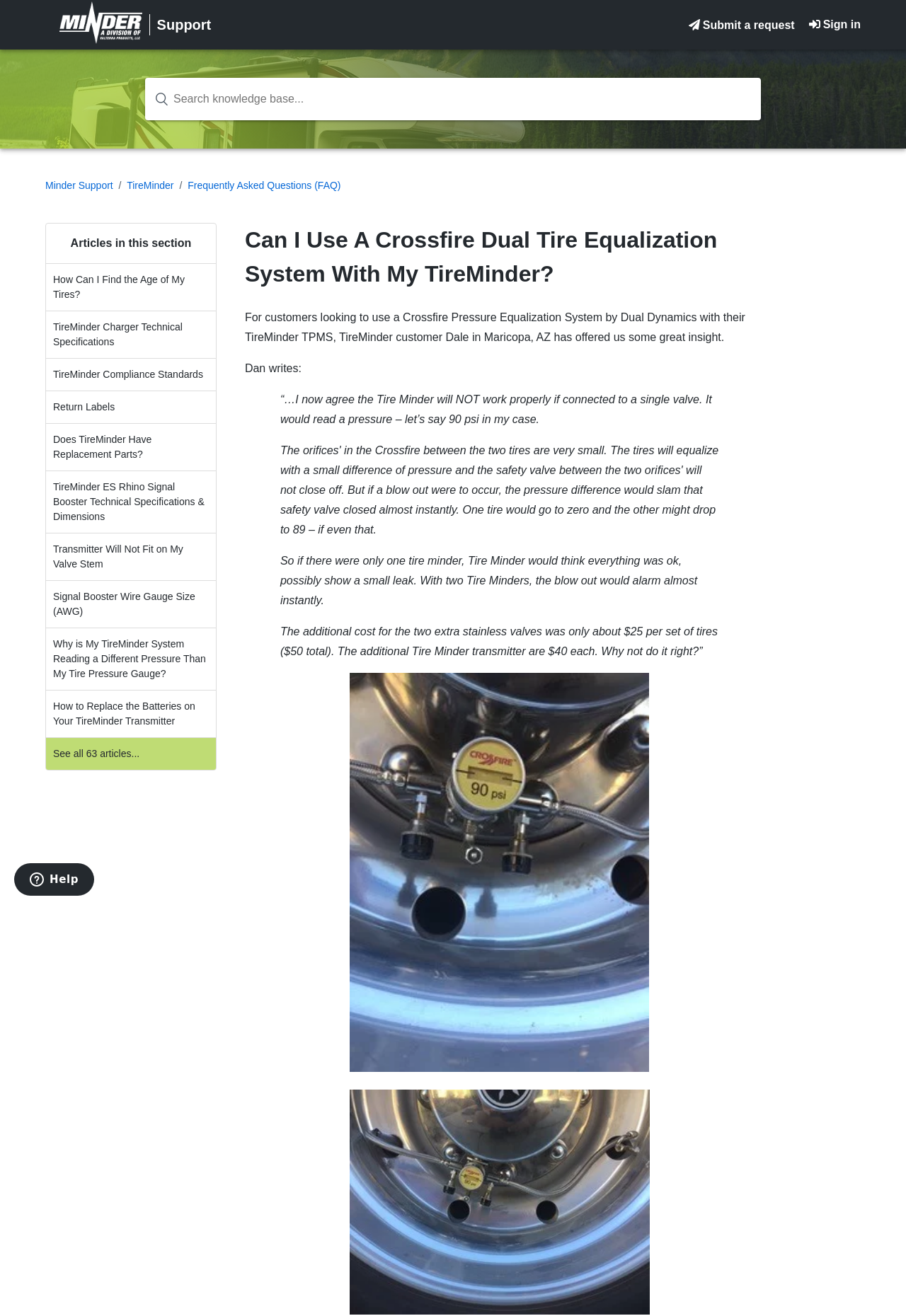Locate the bounding box for the described UI element: "parent_node: Search for: aria-label="submit search"". Ensure the coordinates are four float numbers between 0 and 1, formatted as [left, top, right, bottom].

None